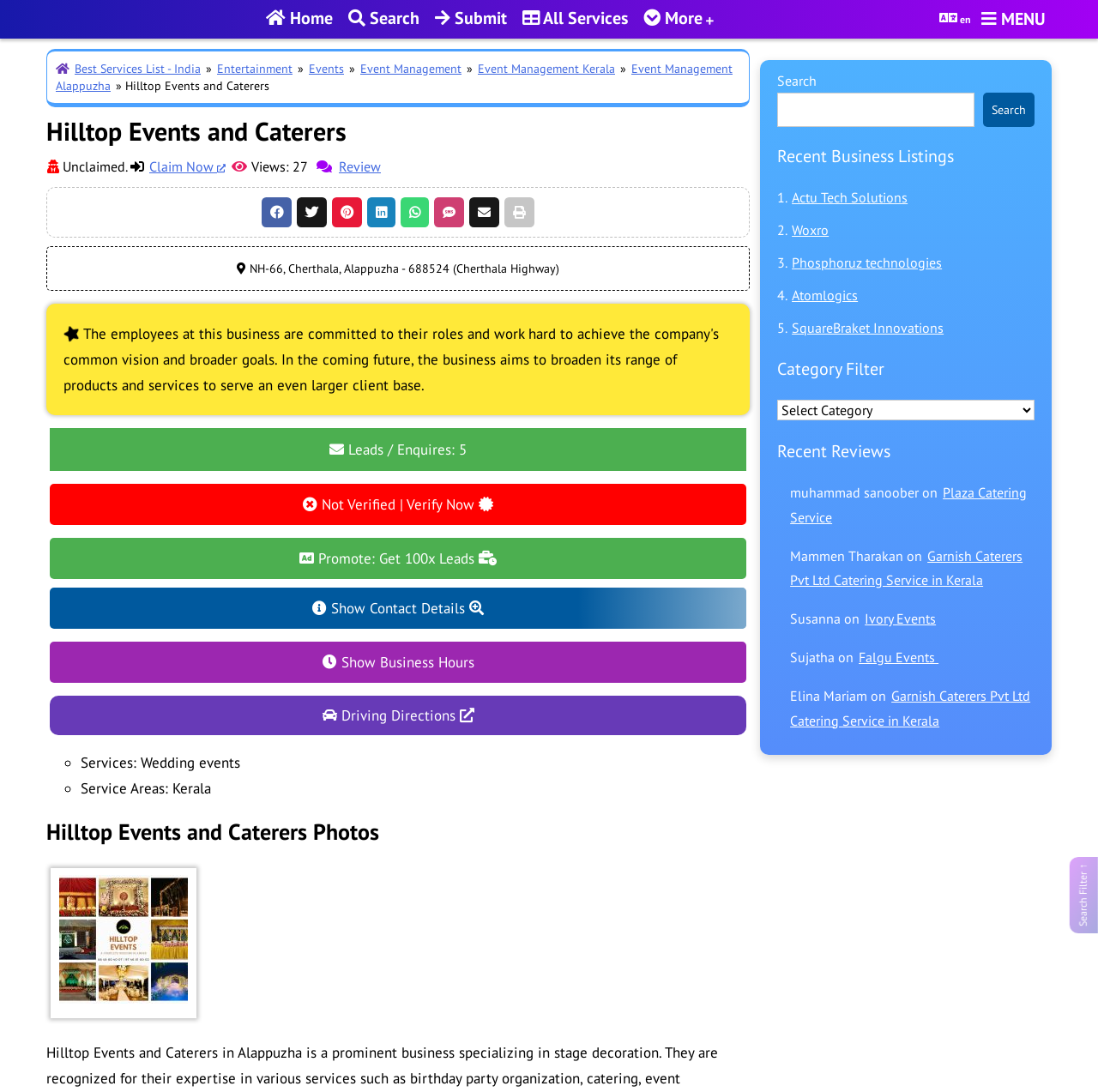Pinpoint the bounding box coordinates of the element to be clicked to execute the instruction: "Click on the 'Claim Now' button".

[0.134, 0.143, 0.207, 0.162]